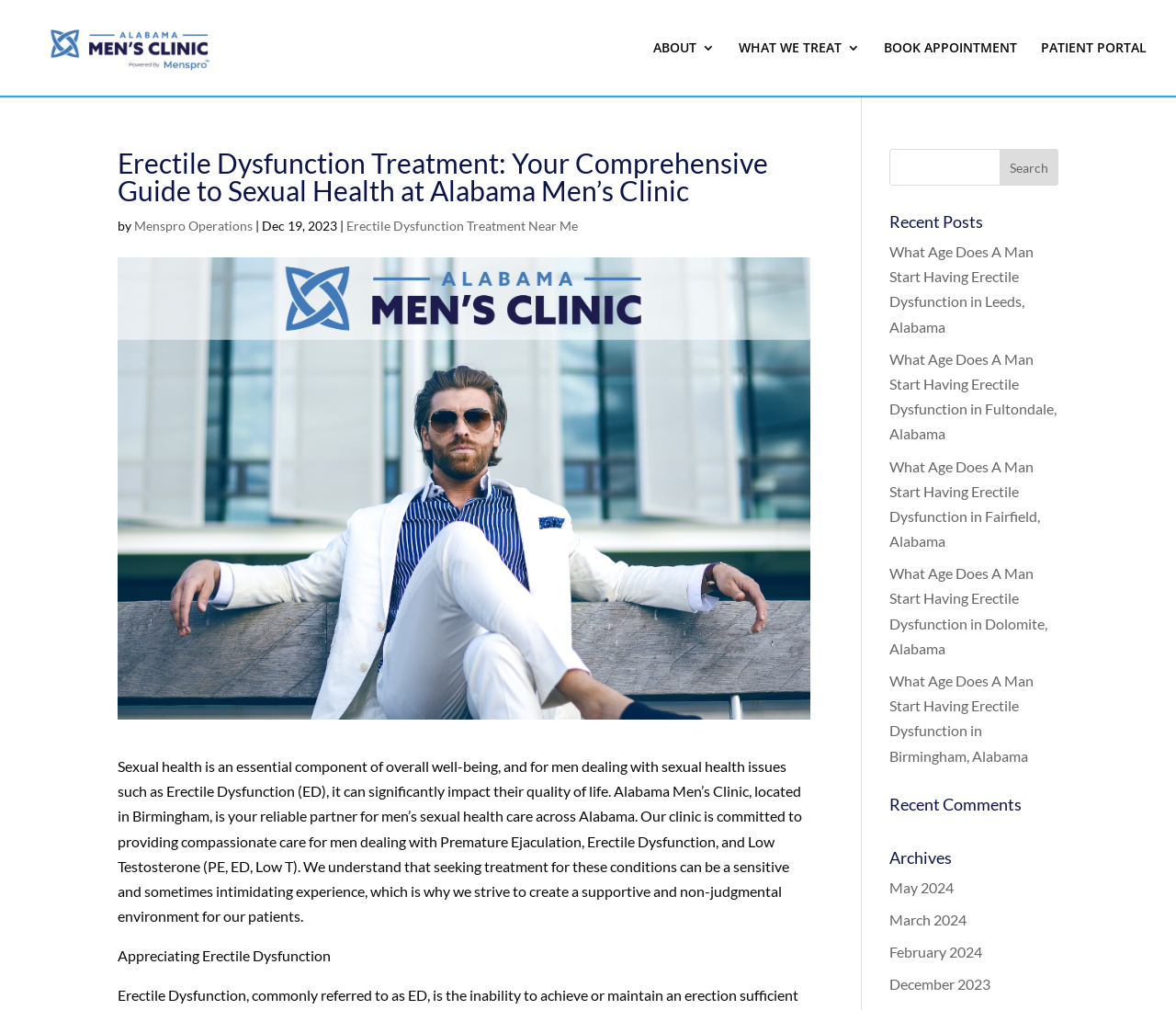Examine the image carefully and respond to the question with a detailed answer: 
What is the date of the latest post?

The date of the latest post can be found near the top of the webpage, where it says 'by Menspro Operations | Dec 19, 2023'. This indicates that the latest post was published on December 19, 2023.